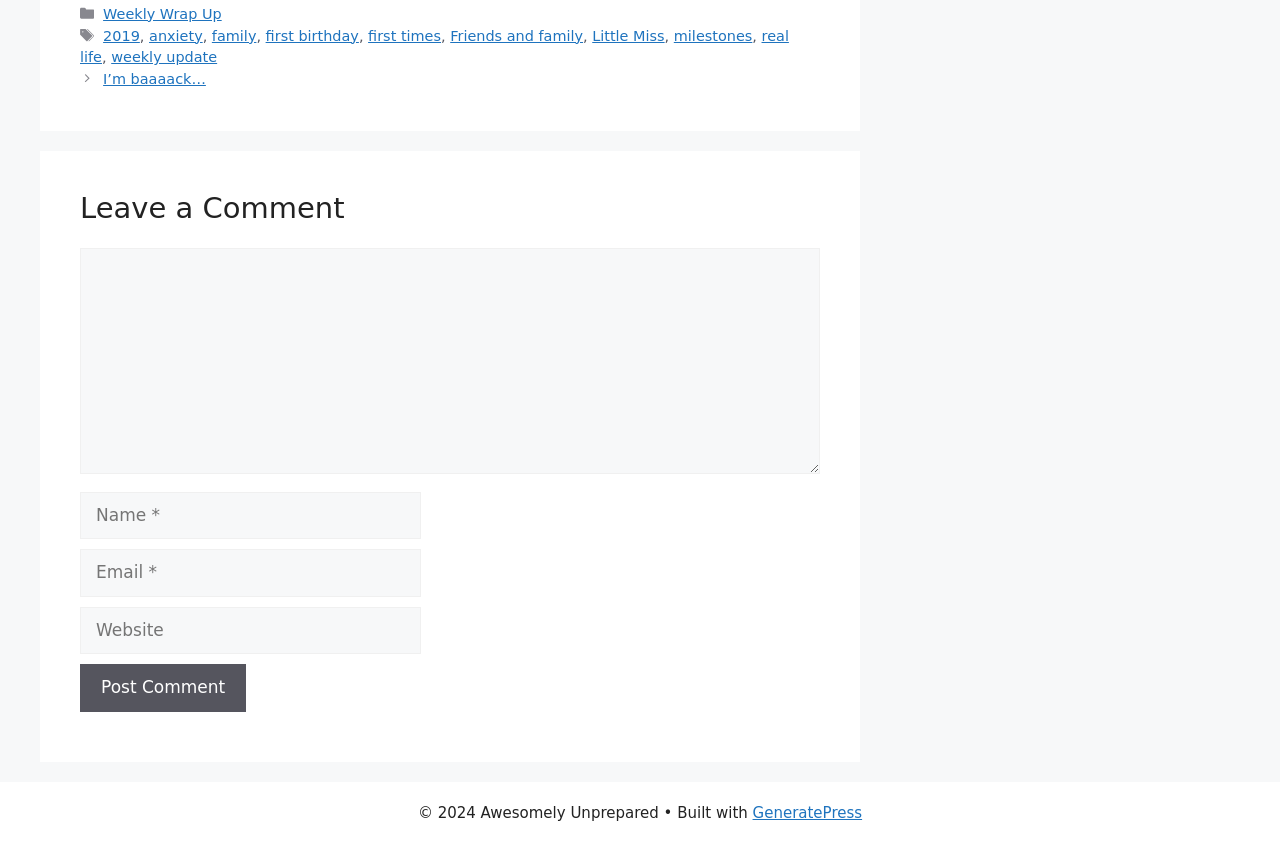What is the name of the theme used to build this website?
Based on the image, answer the question in a detailed manner.

The name of the theme used to build this website is GeneratePress, as indicated by the link 'GeneratePress' in the footer section, which mentions 'Built with'.